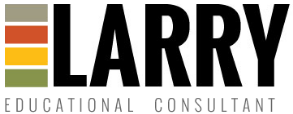Please give a short response to the question using one word or a phrase:
What is Larry's professional focus?

Educational consulting